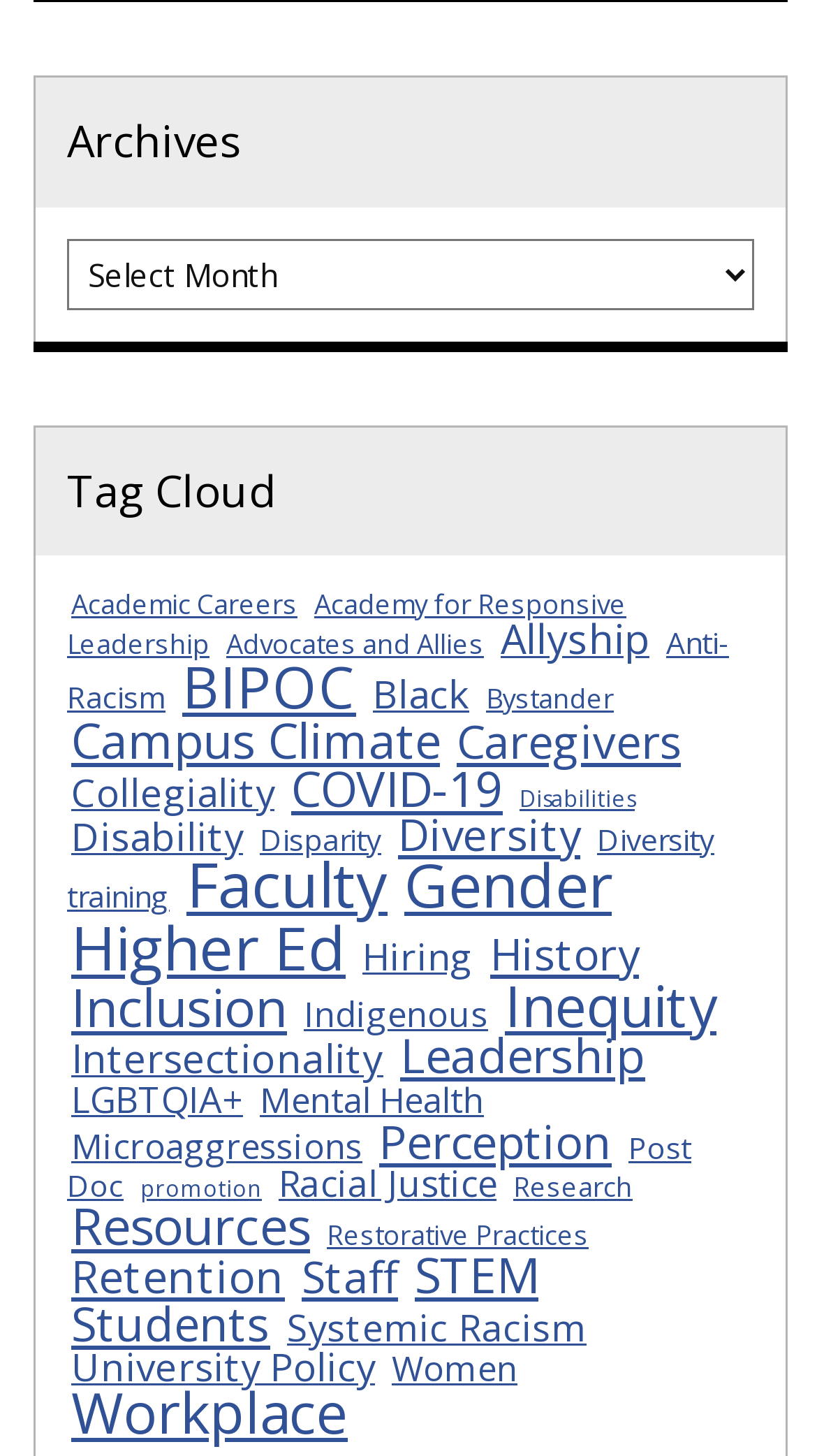Using the details from the image, please elaborate on the following question: How many items are in the 'Faculty' category?

According to the webpage, the 'Faculty' category has 73 items, as indicated by the number in parentheses next to the category name.